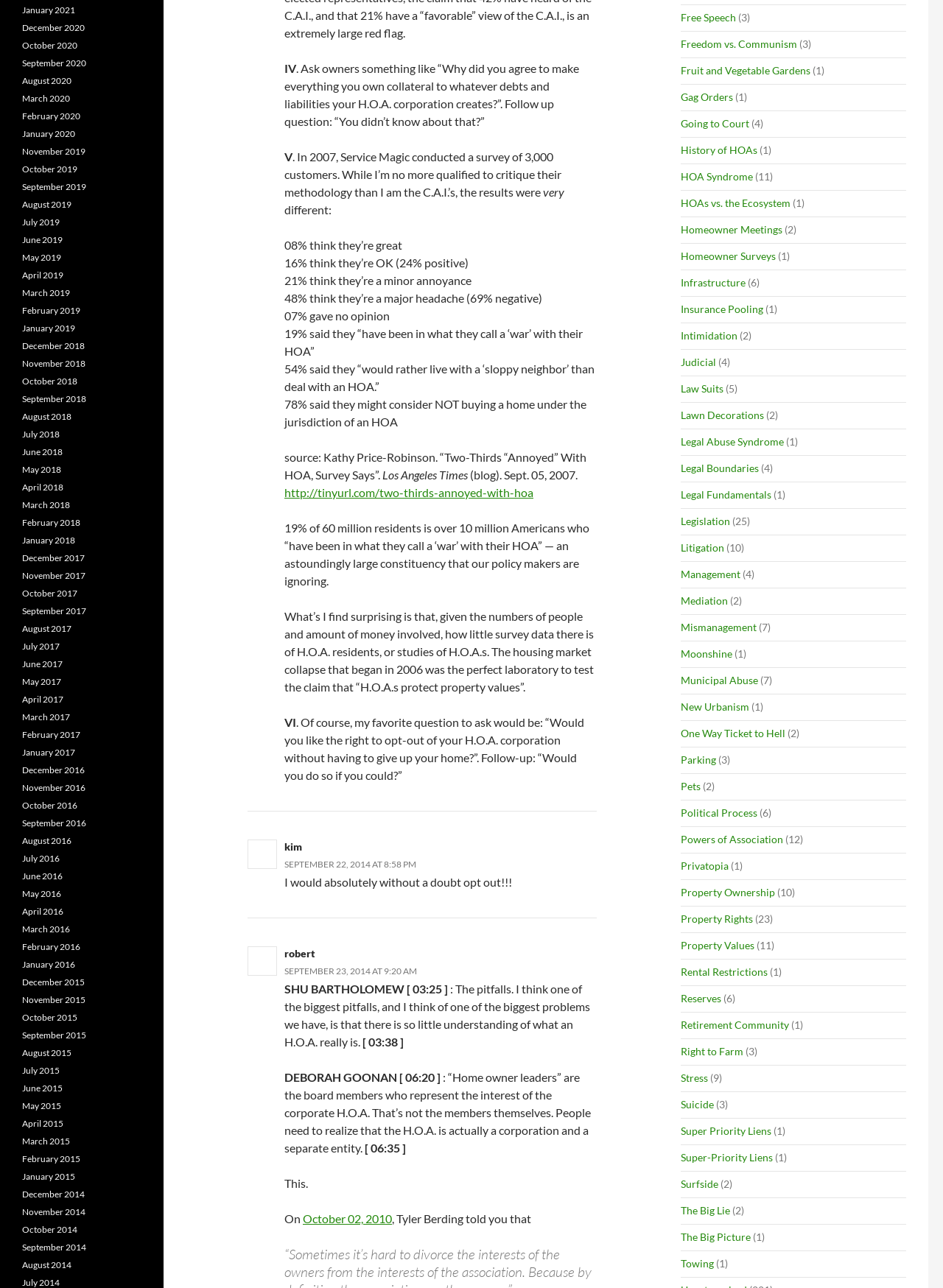Please specify the bounding box coordinates of the region to click in order to perform the following instruction: "Click the 'Free Speech' link".

[0.722, 0.009, 0.78, 0.018]